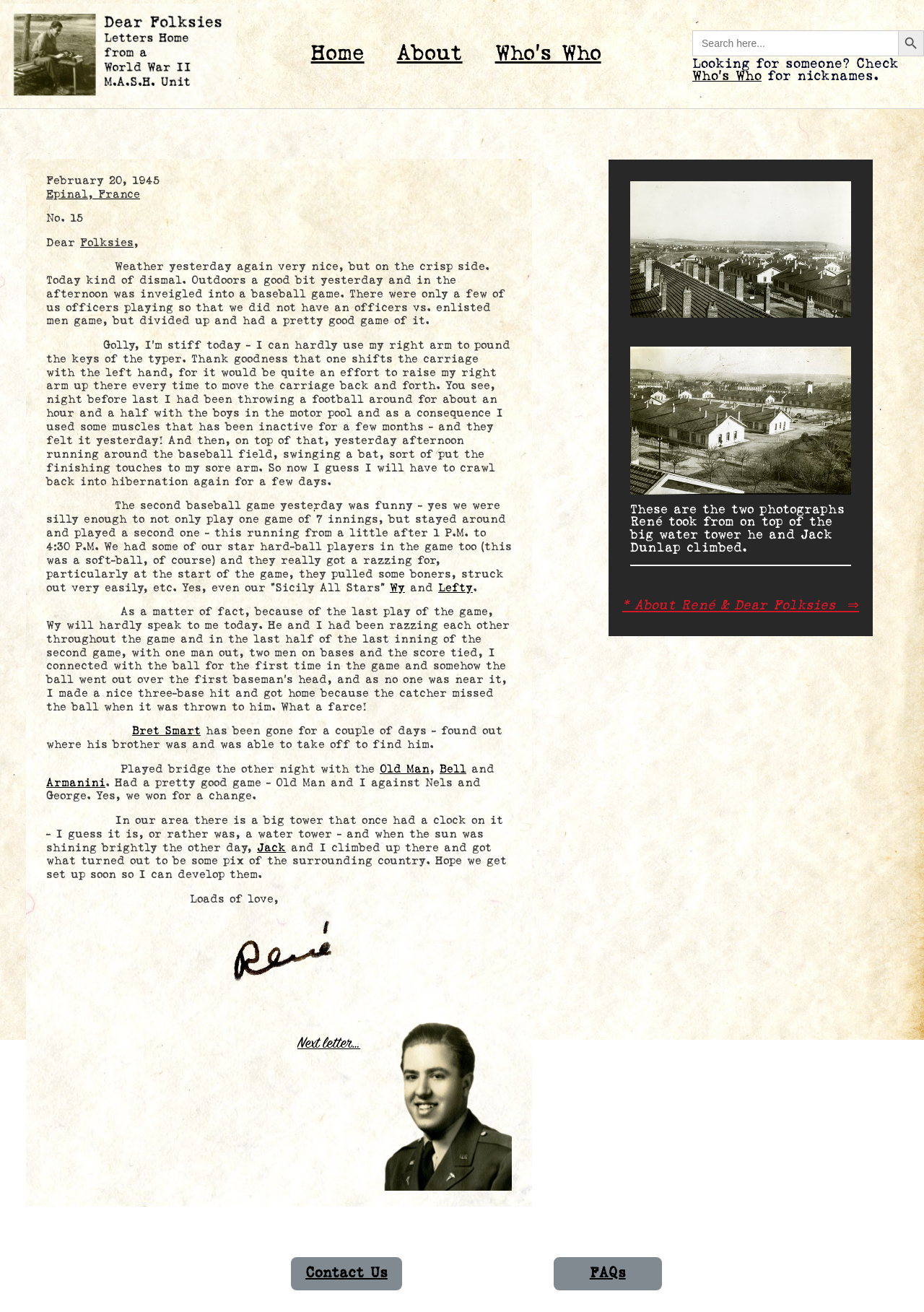Determine the bounding box for the UI element that matches this description: "Next letter…".

[0.322, 0.791, 0.39, 0.801]